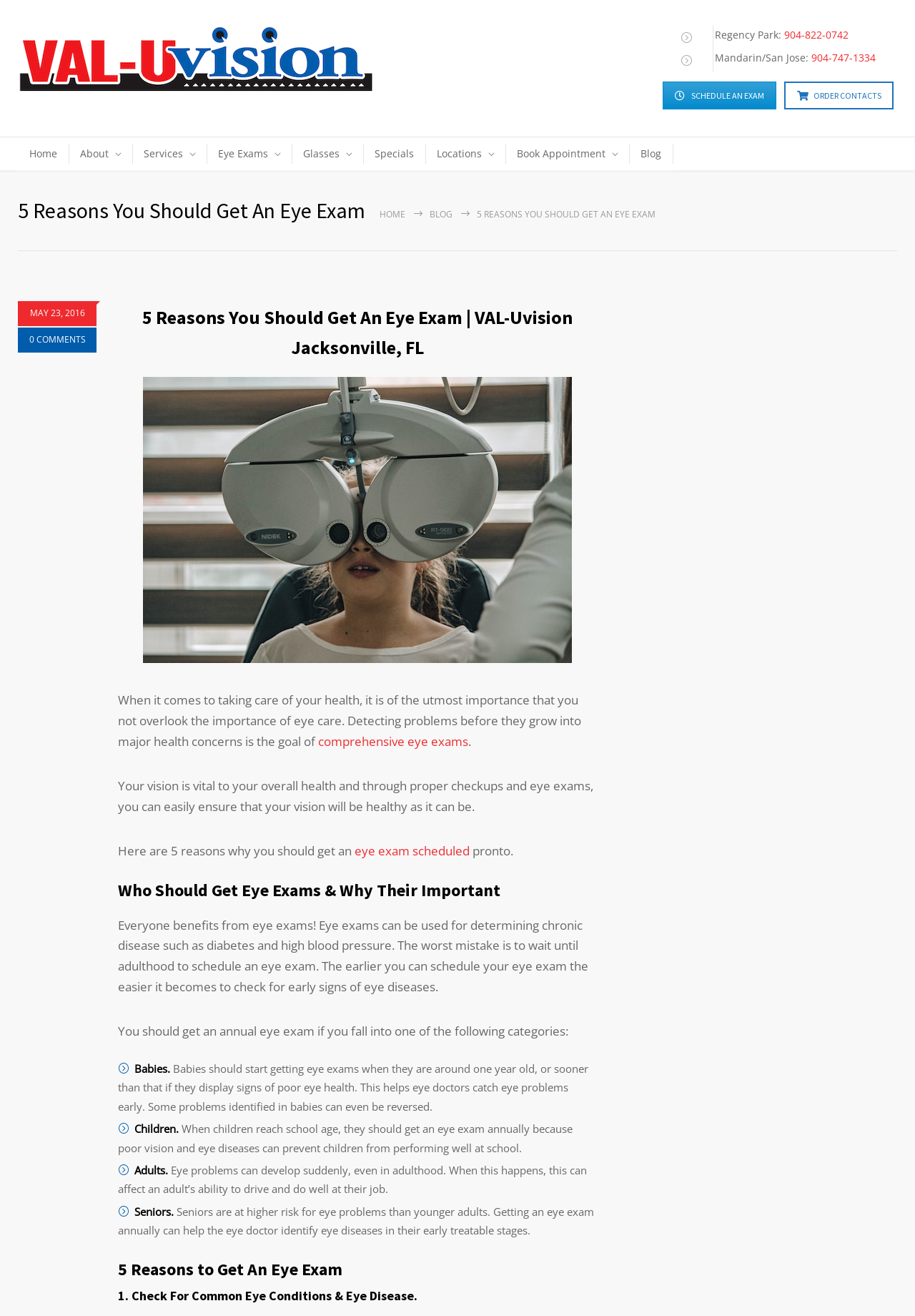Locate the bounding box coordinates of the clickable region necessary to complete the following instruction: "Order contacts". Provide the coordinates in the format of four float numbers between 0 and 1, i.e., [left, top, right, bottom].

[0.857, 0.062, 0.976, 0.083]